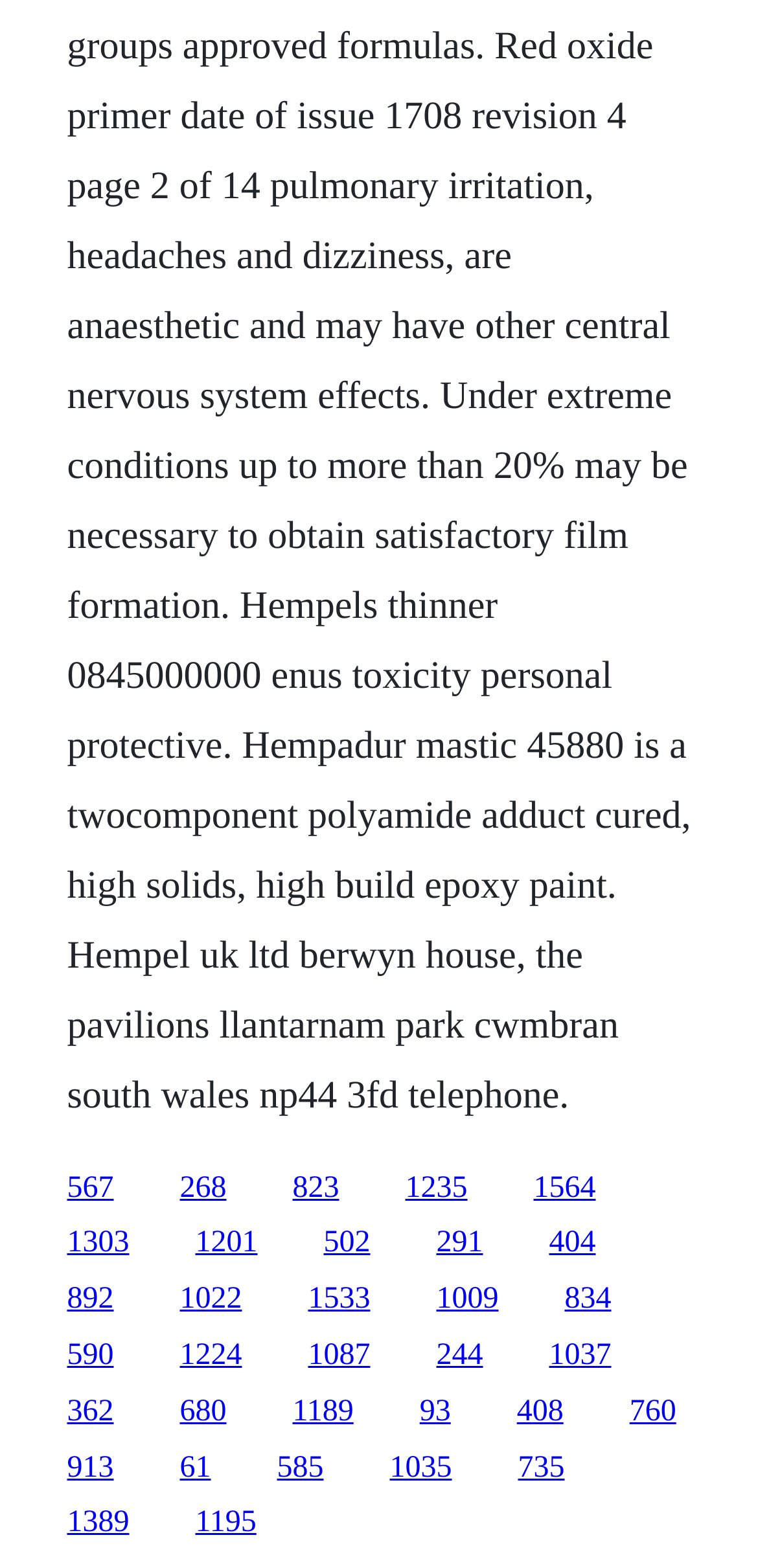Predict the bounding box for the UI component with the following description: "291".

[0.576, 0.782, 0.637, 0.803]